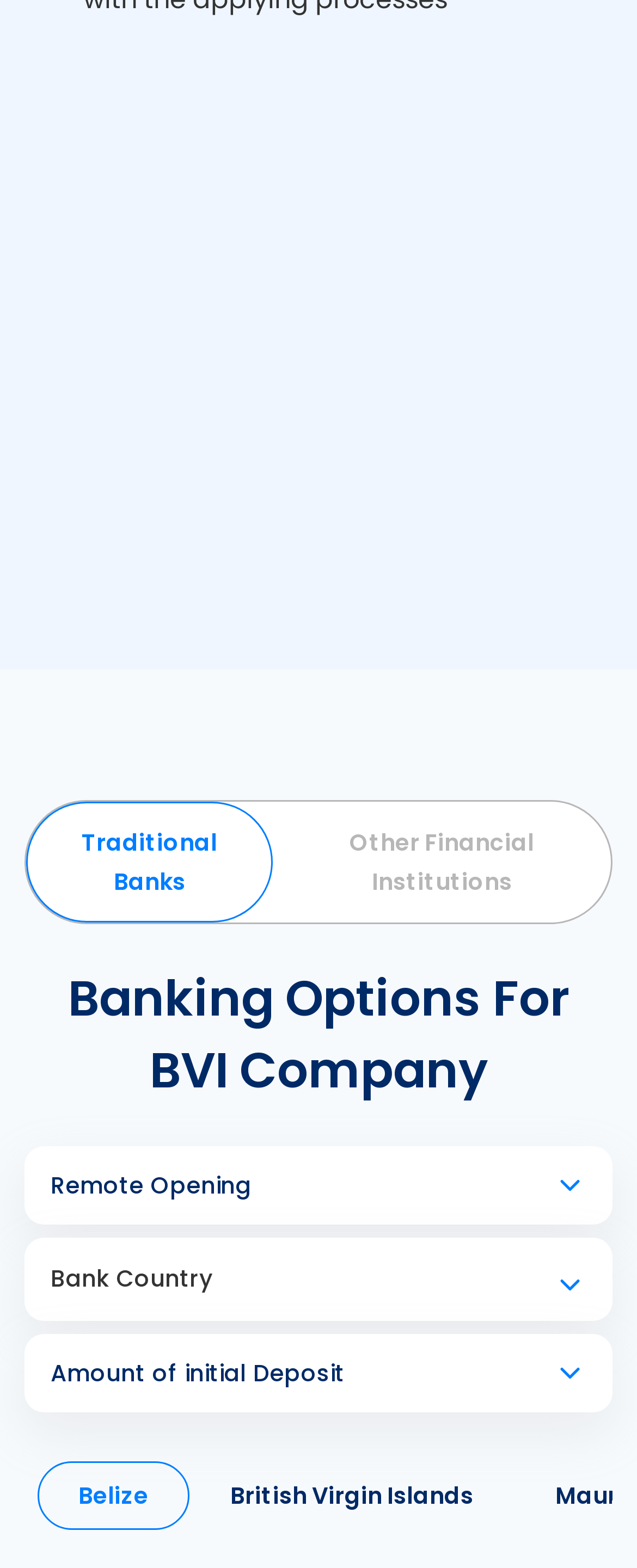Please answer the following query using a single word or phrase: 
How many country options are available for bank country?

2